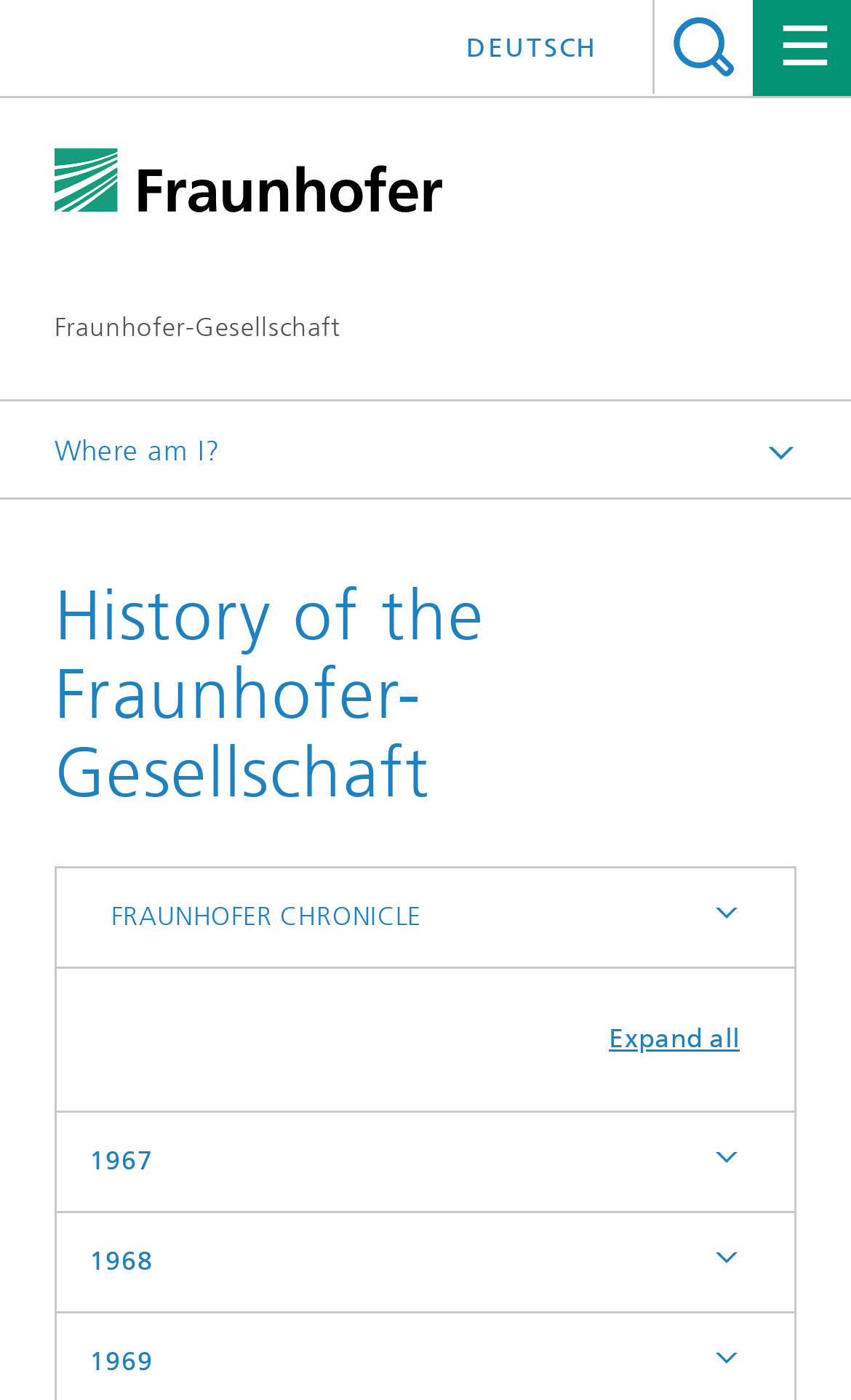Locate the bounding box coordinates of the element to click to perform the following action: 'expand all chronicles'. The coordinates should be given as four float values between 0 and 1, in the form of [left, top, right, bottom].

[0.683, 0.692, 0.901, 0.793]